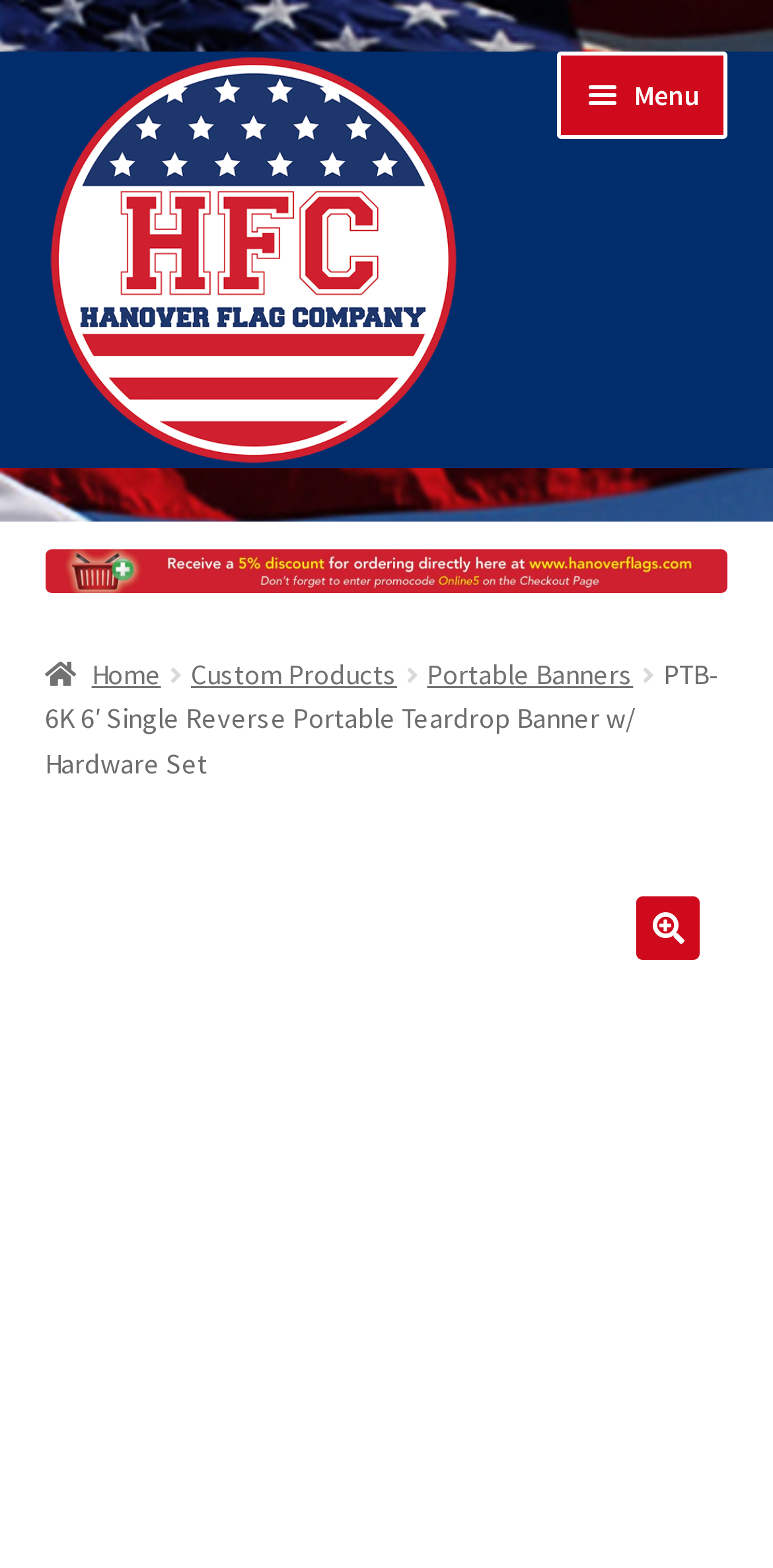Identify and provide the text of the main header on the webpage.

PTB-6K 6′ Single Reverse Portable Teardrop Banner w/ Hardware Set